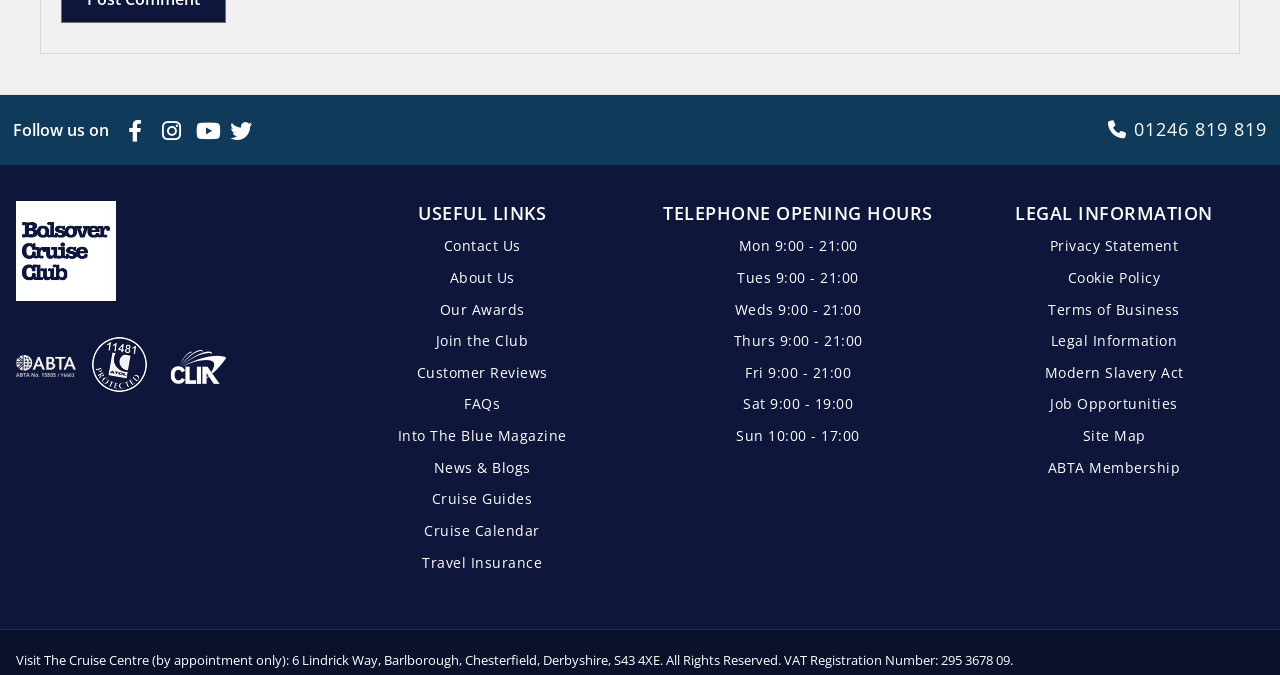How many years of experience does the company have in teaching mathematics?
Could you answer the question in a detailed manner, providing as much information as possible?

I found the answer by looking at the text at the bottom of the page, which mentions that the company has been teaching mathematics for 30 years.